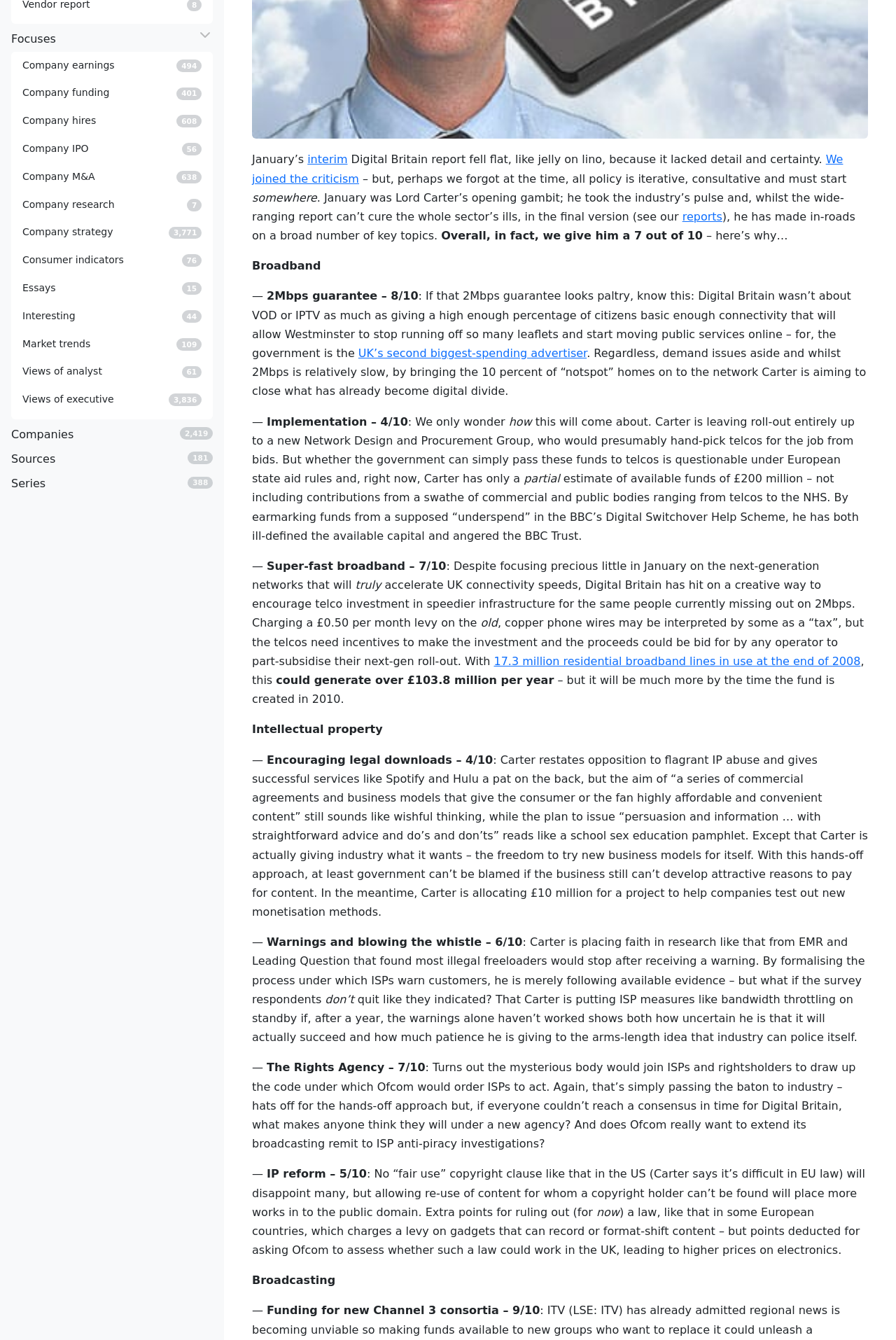Based on the description "Essays 15", find the bounding box of the specified UI element.

[0.012, 0.205, 0.238, 0.226]